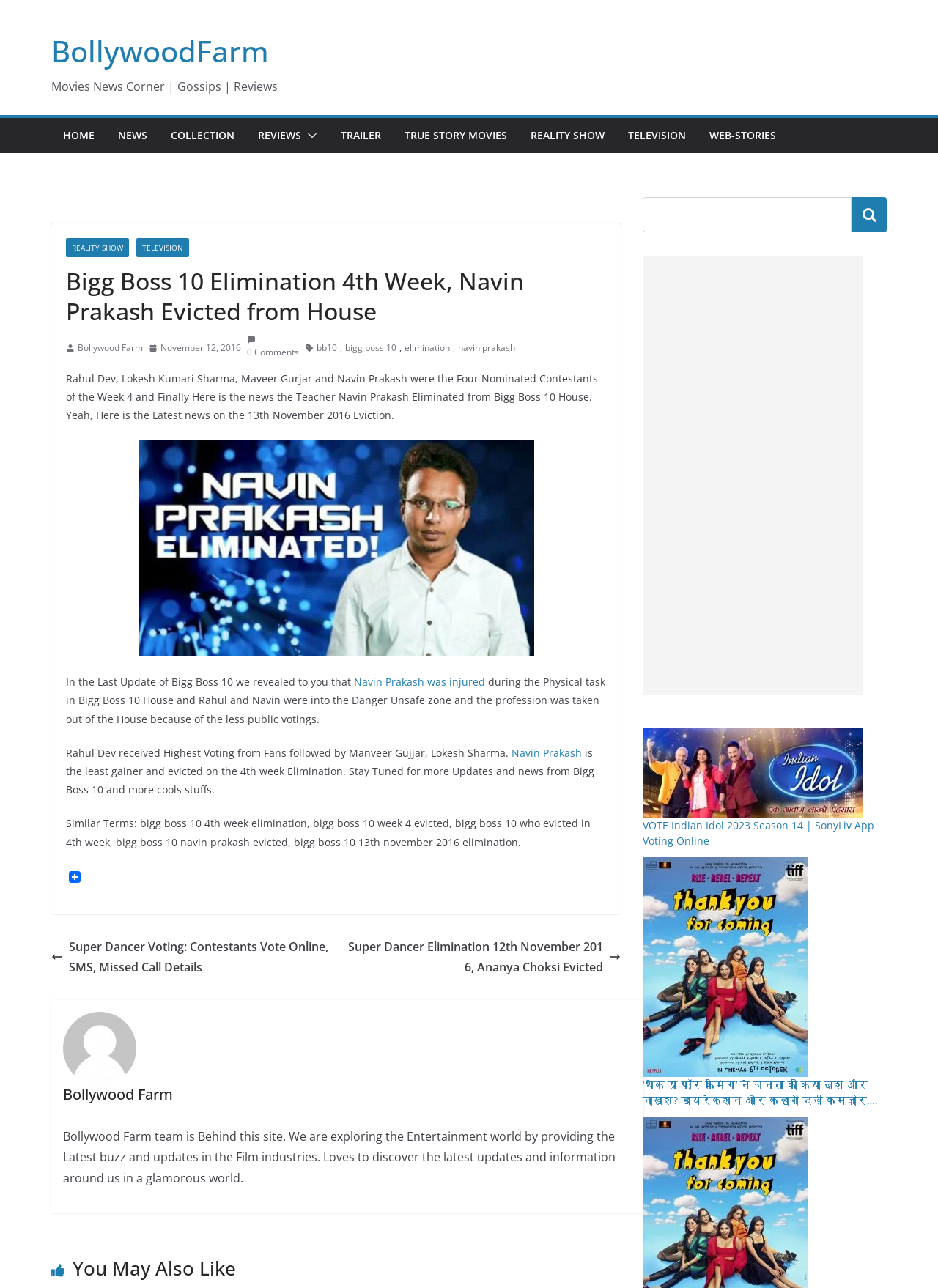Who were the four nominated contestants of Week 4?
Look at the image and construct a detailed response to the question.

The webpage mentions that Rahul Dev, Lokesh Kumari Sharma, Maveer Gurjar, and Navin Prakash were the four nominated contestants of Week 4, and one of them, Navin Prakash, was eliminated from the show.